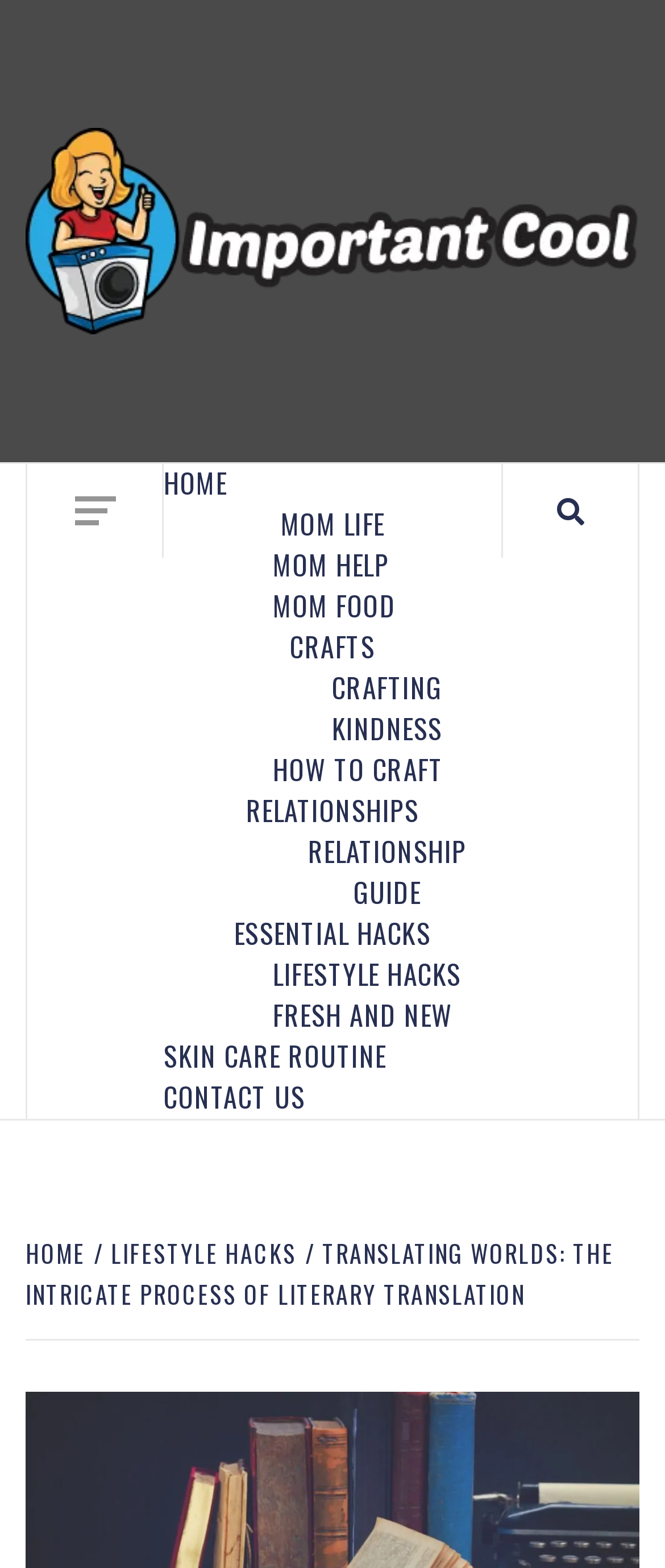Give a short answer to this question using one word or a phrase:
How many columns are in the layout table?

1